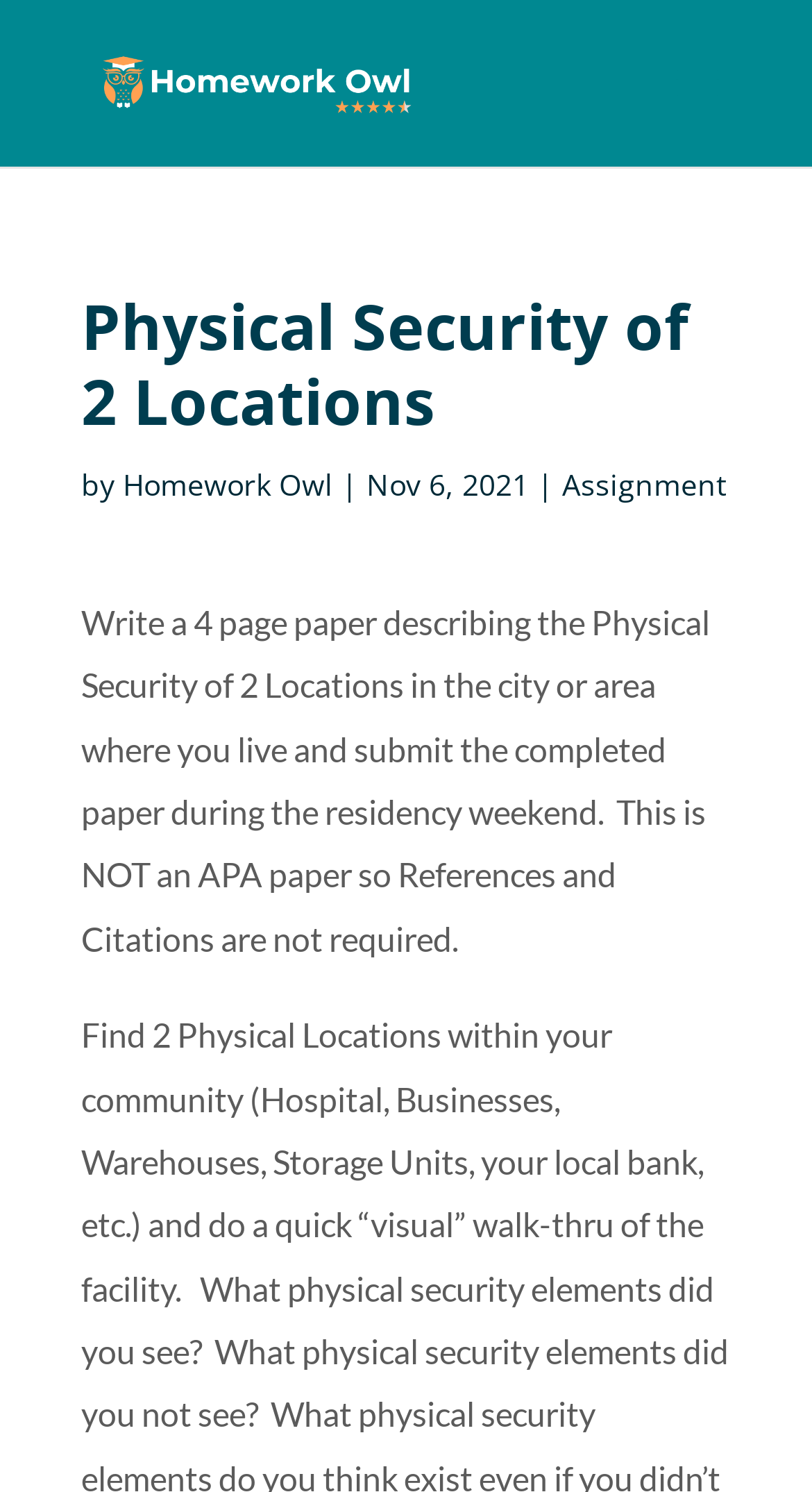Locate the bounding box of the UI element defined by this description: "alt="Homework Answers Online"". The coordinates should be given as four float numbers between 0 and 1, formatted as [left, top, right, bottom].

[0.11, 0.04, 0.51, 0.067]